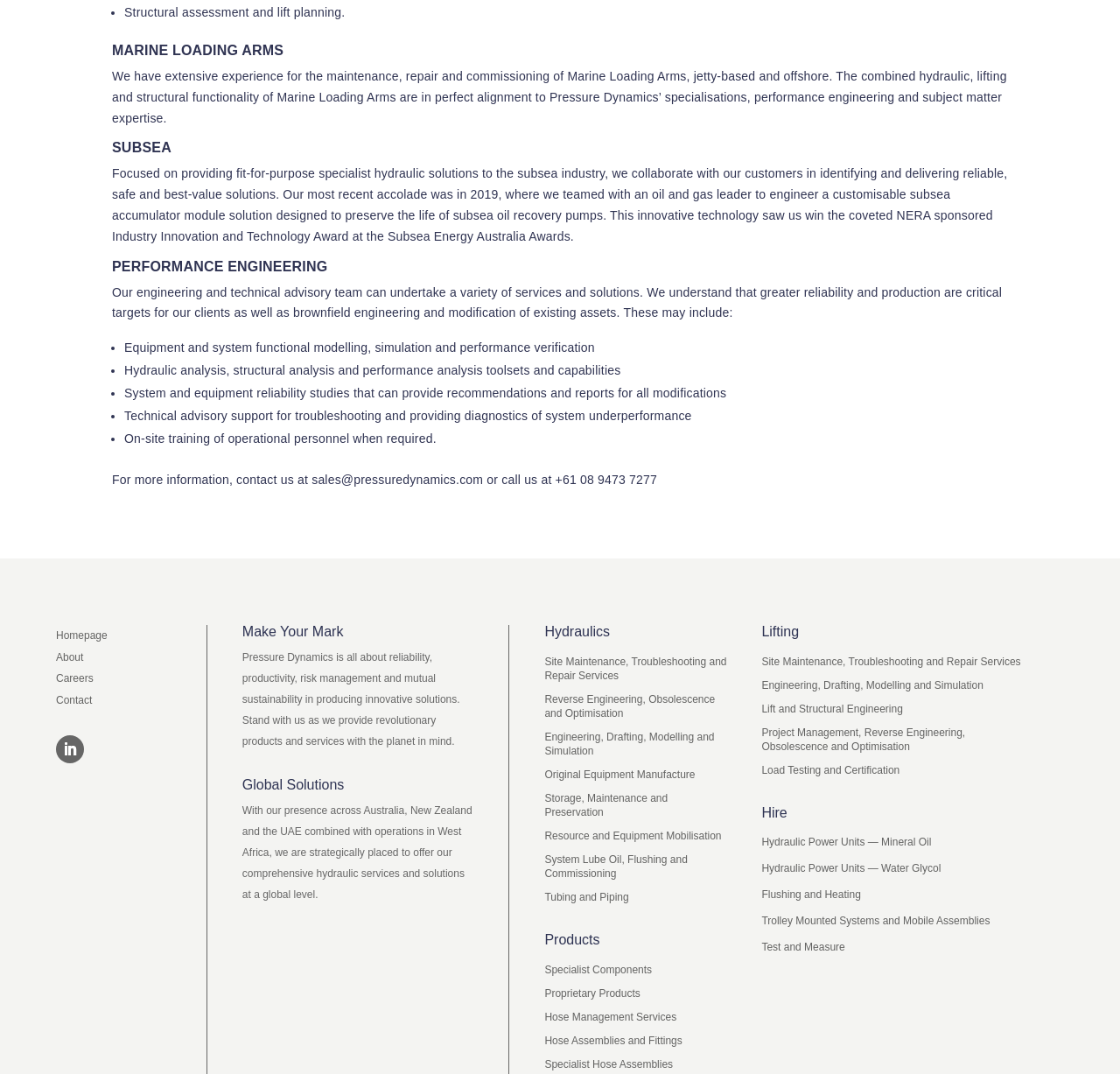Locate the bounding box coordinates of the region to be clicked to comply with the following instruction: "Click on the 'About' link". The coordinates must be four float numbers between 0 and 1, in the form [left, top, right, bottom].

[0.05, 0.609, 0.074, 0.622]